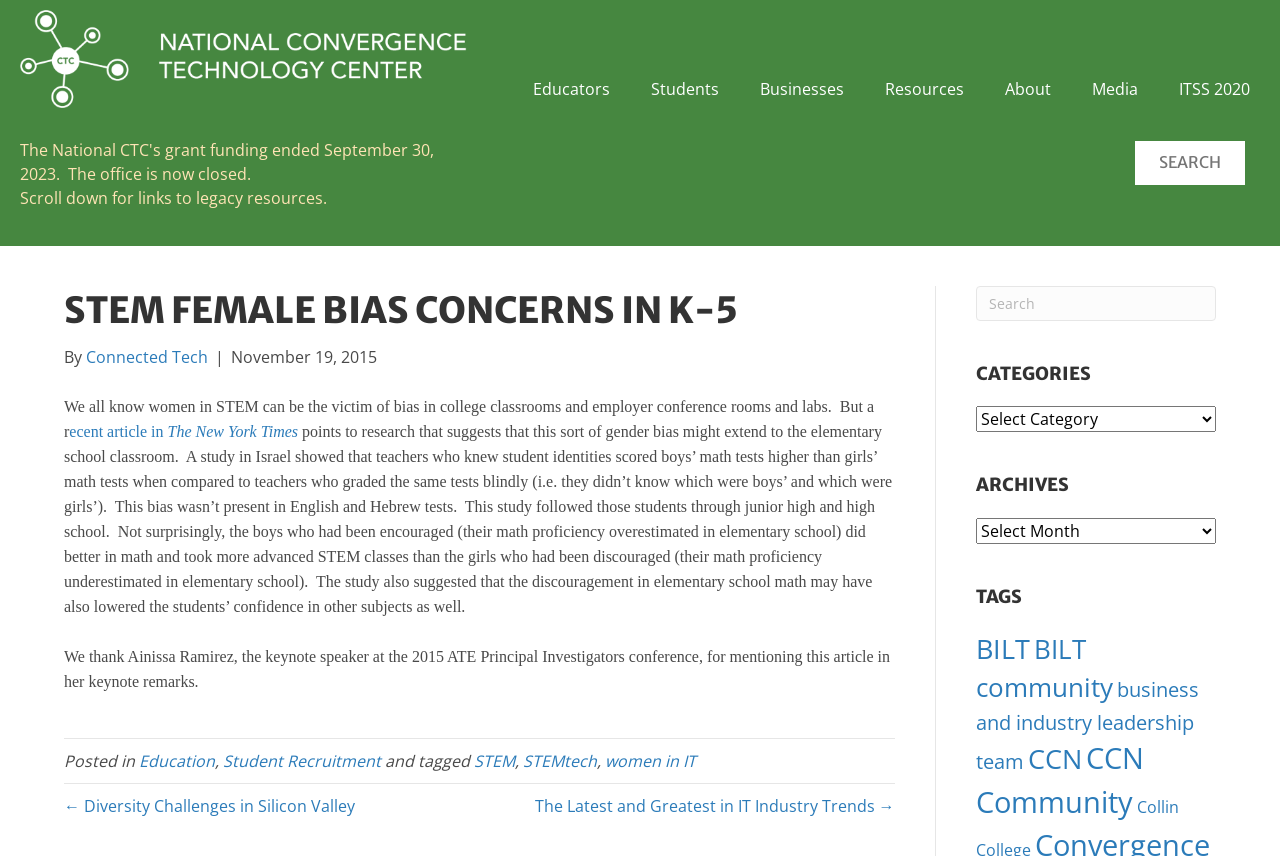Please indicate the bounding box coordinates of the element's region to be clicked to achieve the instruction: "Read the article from 'The New York Times'". Provide the coordinates as four float numbers between 0 and 1, i.e., [left, top, right, bottom].

[0.131, 0.496, 0.233, 0.514]